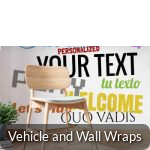What is the purpose of vehicle and wall wraps?
Look at the image and respond with a single word or a short phrase.

Enhance branding and aesthetic appeal